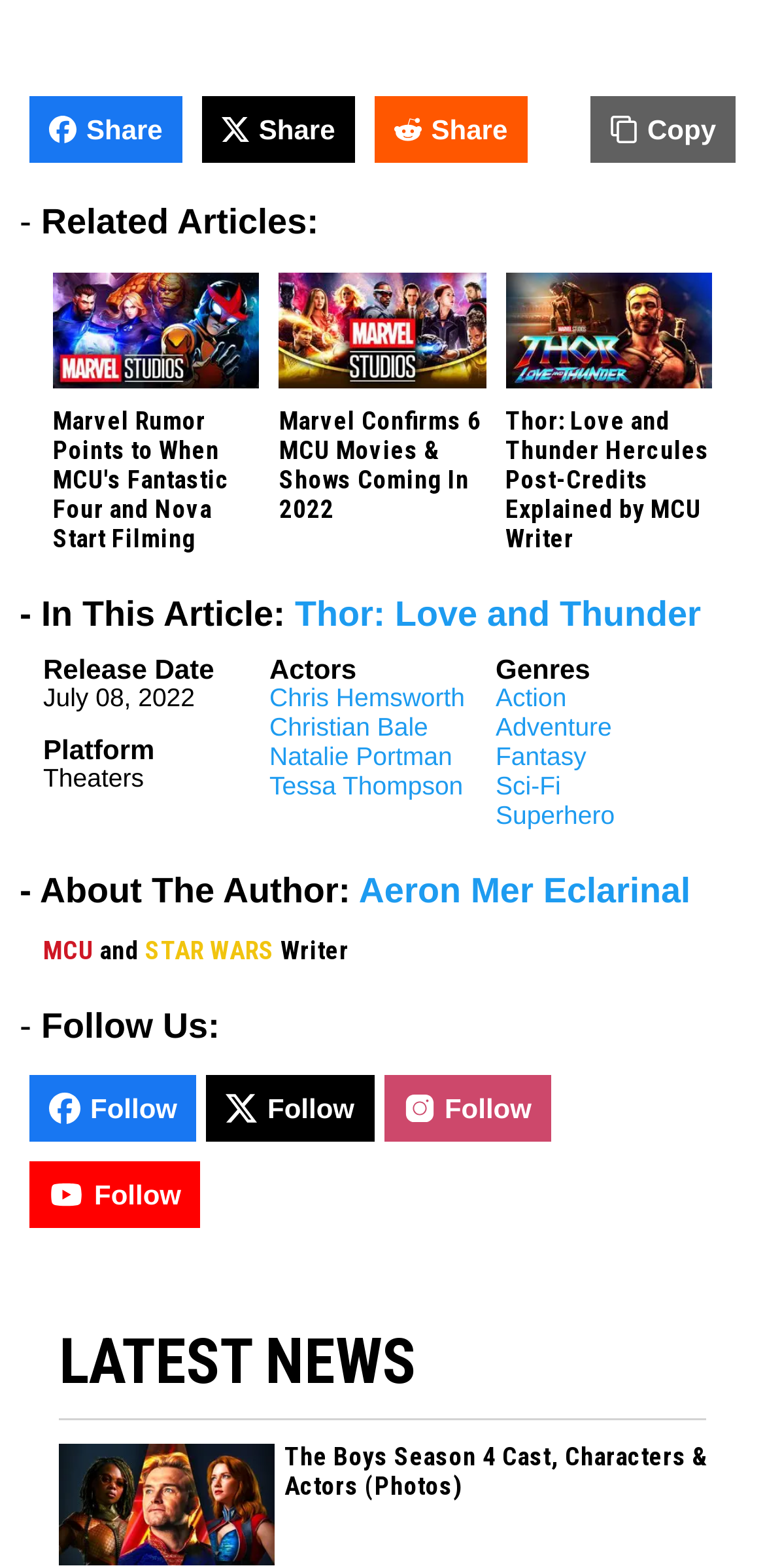What is the release date of the movie 'Thor: Love and Thunder'?
Give a detailed response to the question by analyzing the screenshot.

I found the release date of the movie 'Thor: Love and Thunder' on the webpage, which is listed as 'July 08, 2022'.